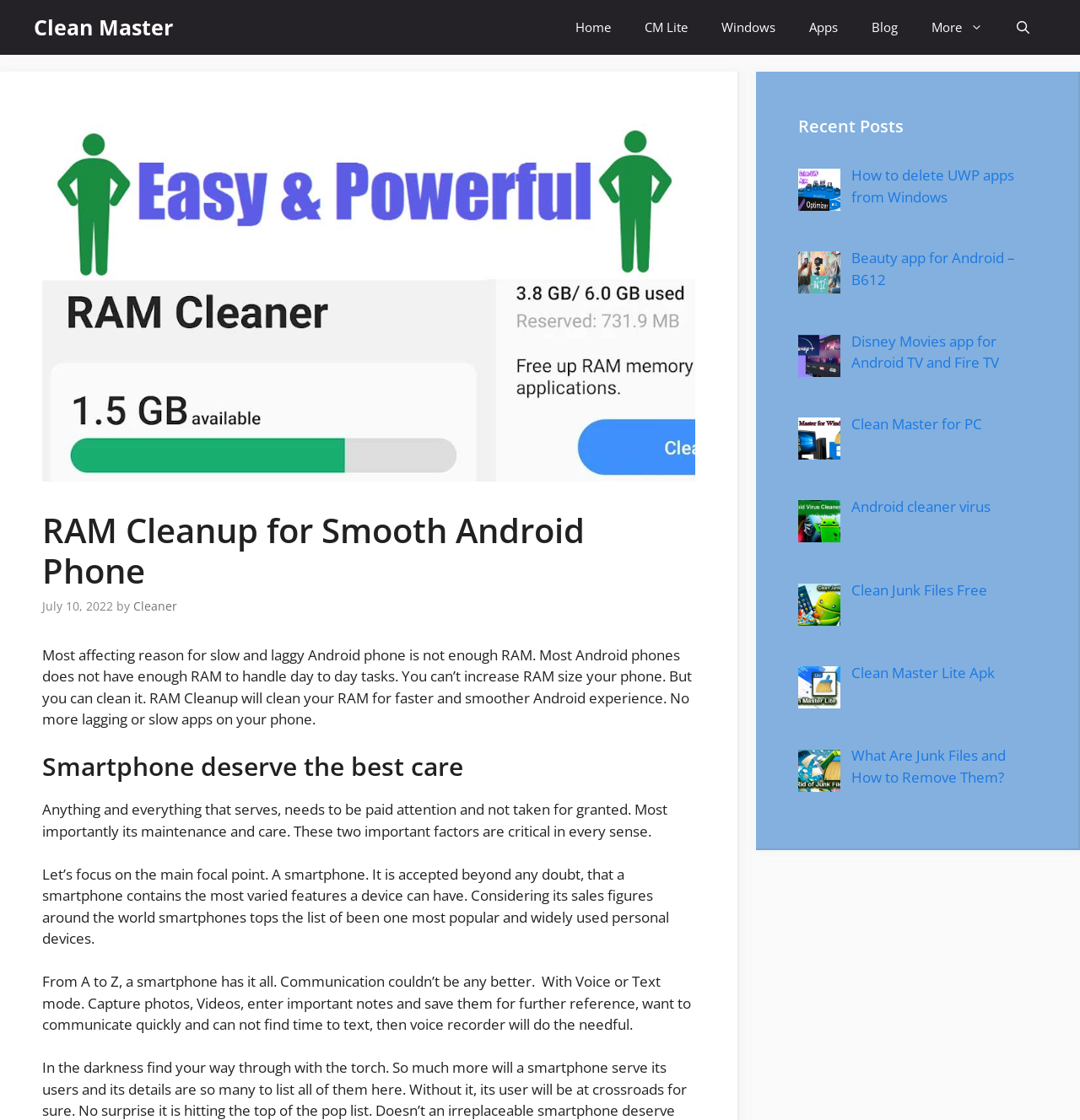Find and extract the text of the primary heading on the webpage.

RAM Cleanup for Smooth Android Phone